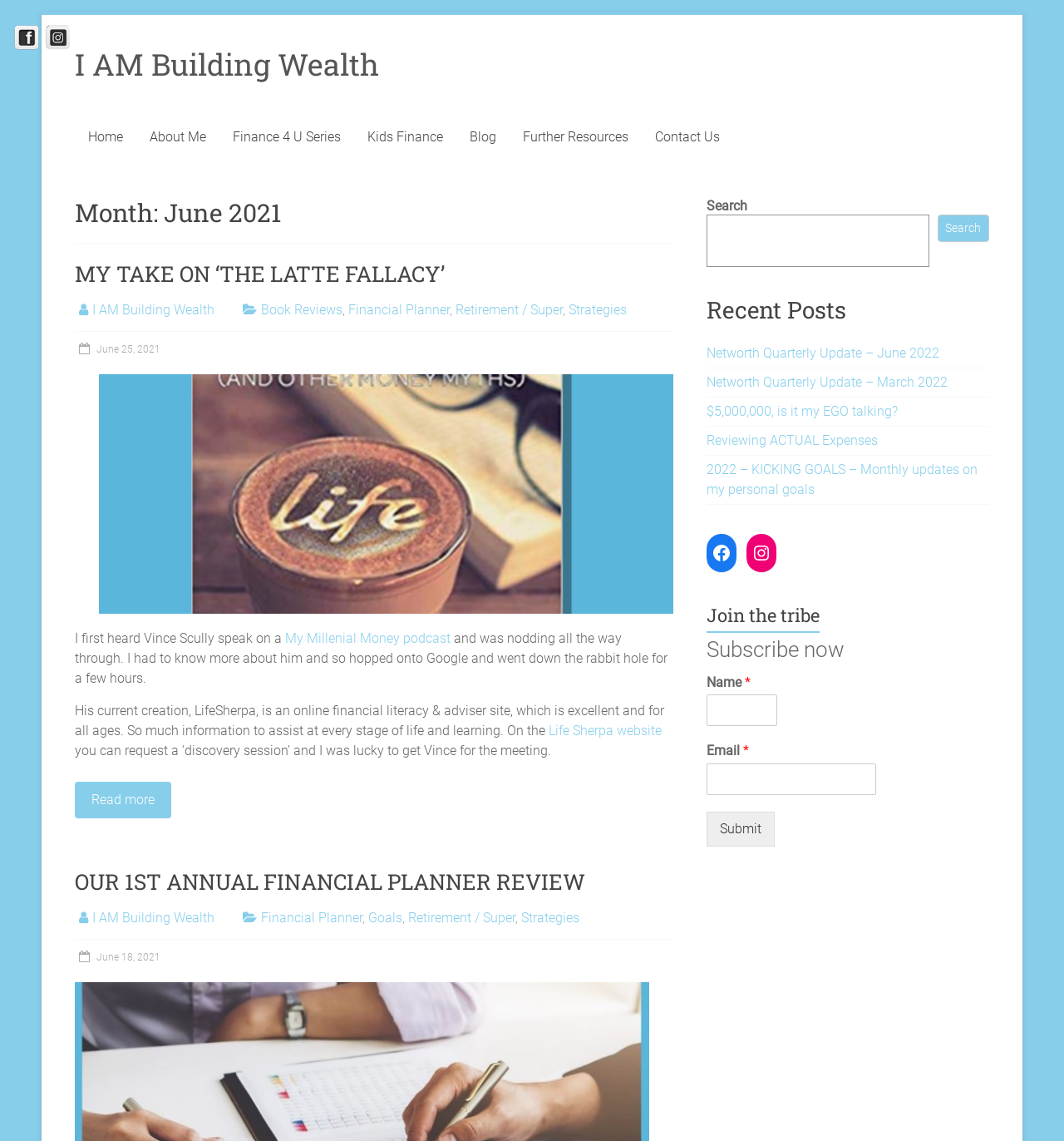Please determine the bounding box coordinates of the element's region to click for the following instruction: "Subscribe to the newsletter".

[0.664, 0.609, 0.73, 0.637]